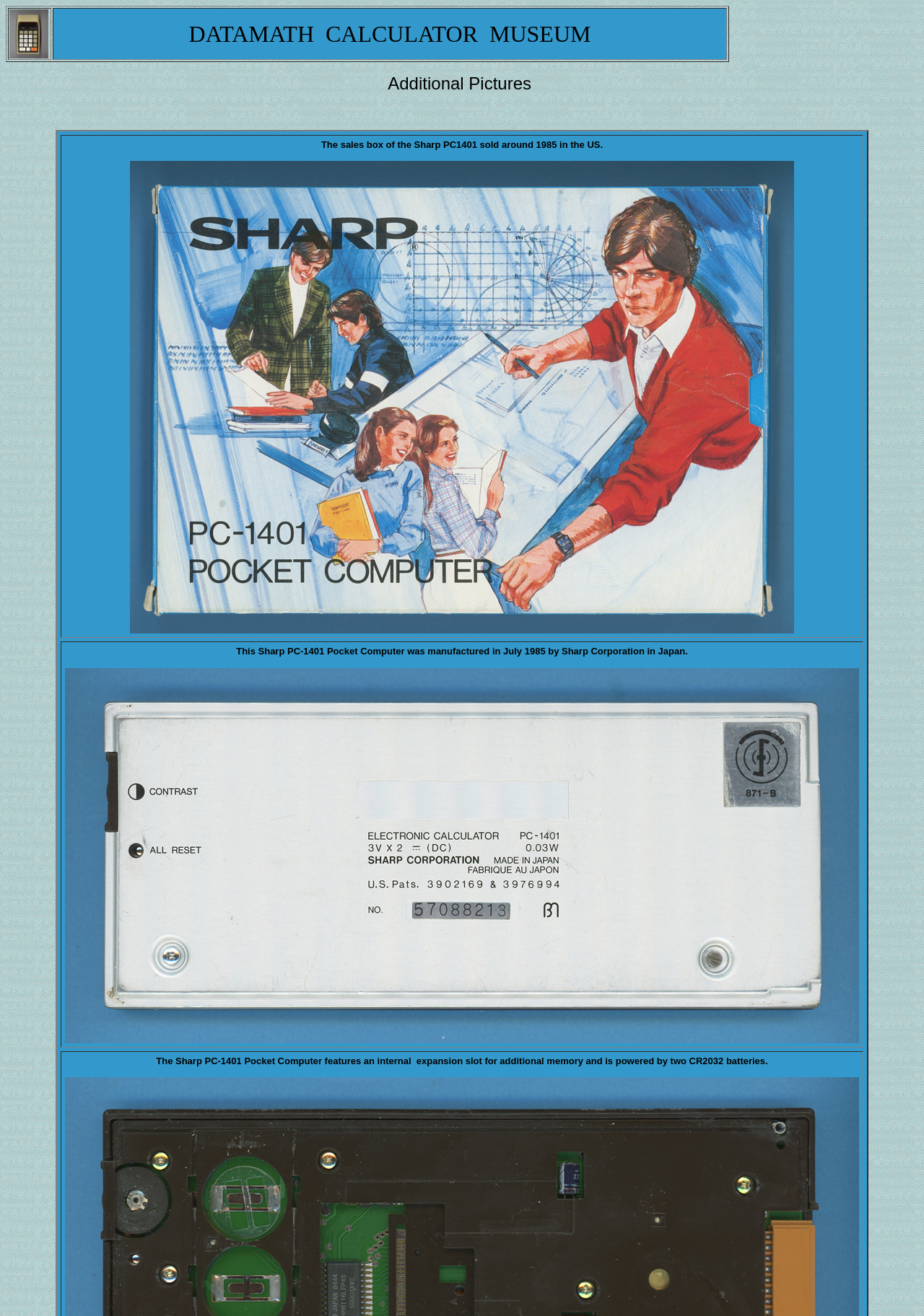What is the text below the table?
Based on the image, provide your answer in one word or phrase.

Additional Pictures